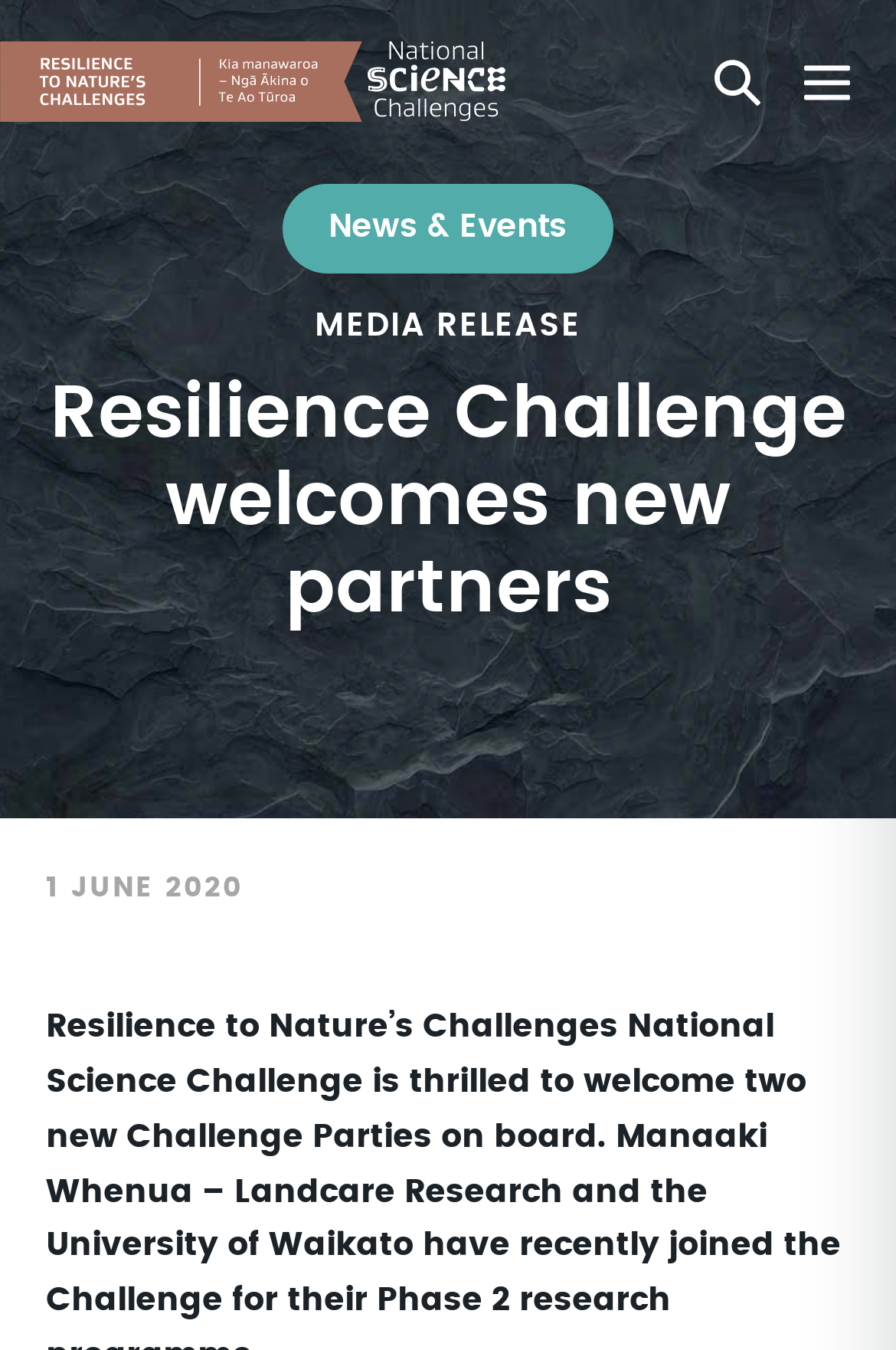Using a single word or phrase, answer the following question: 
What is the purpose of the 'Mobile Site Navigation' button?

controls navigation